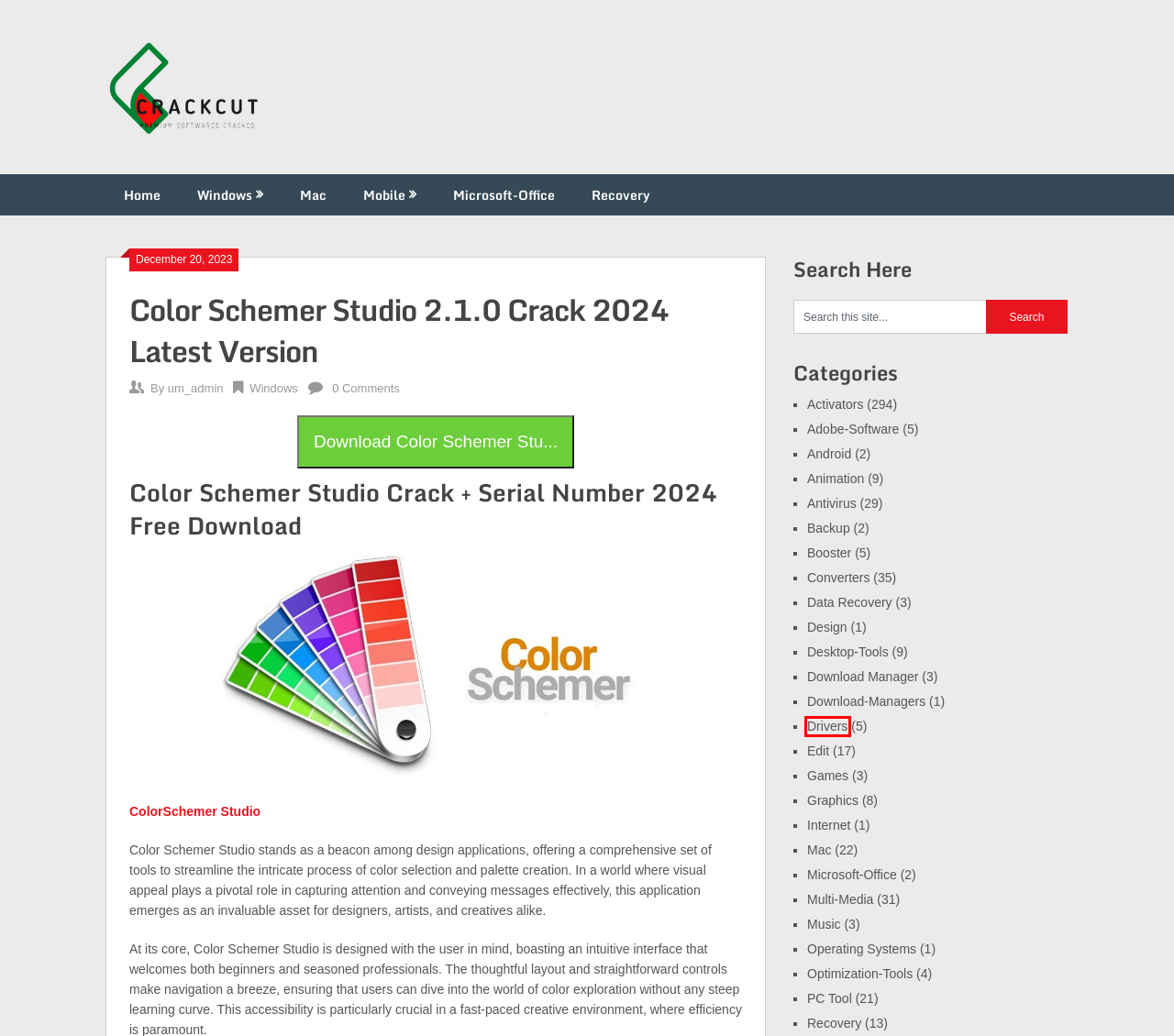Analyze the screenshot of a webpage with a red bounding box and select the webpage description that most accurately describes the new page resulting from clicking the element inside the red box. Here are the candidates:
A. PC Tool Archives - ProperCracks
B. Drivers Archives - ProperCracks
C. Animation Archives - ProperCracks
D. Microsoft-Office Archives - ProperCracks
E. Backup Archives - ProperCracks
F. Crackcut.com
G. Music Archives - ProperCracks
H. Optimization-Tools Archives - ProperCracks

B